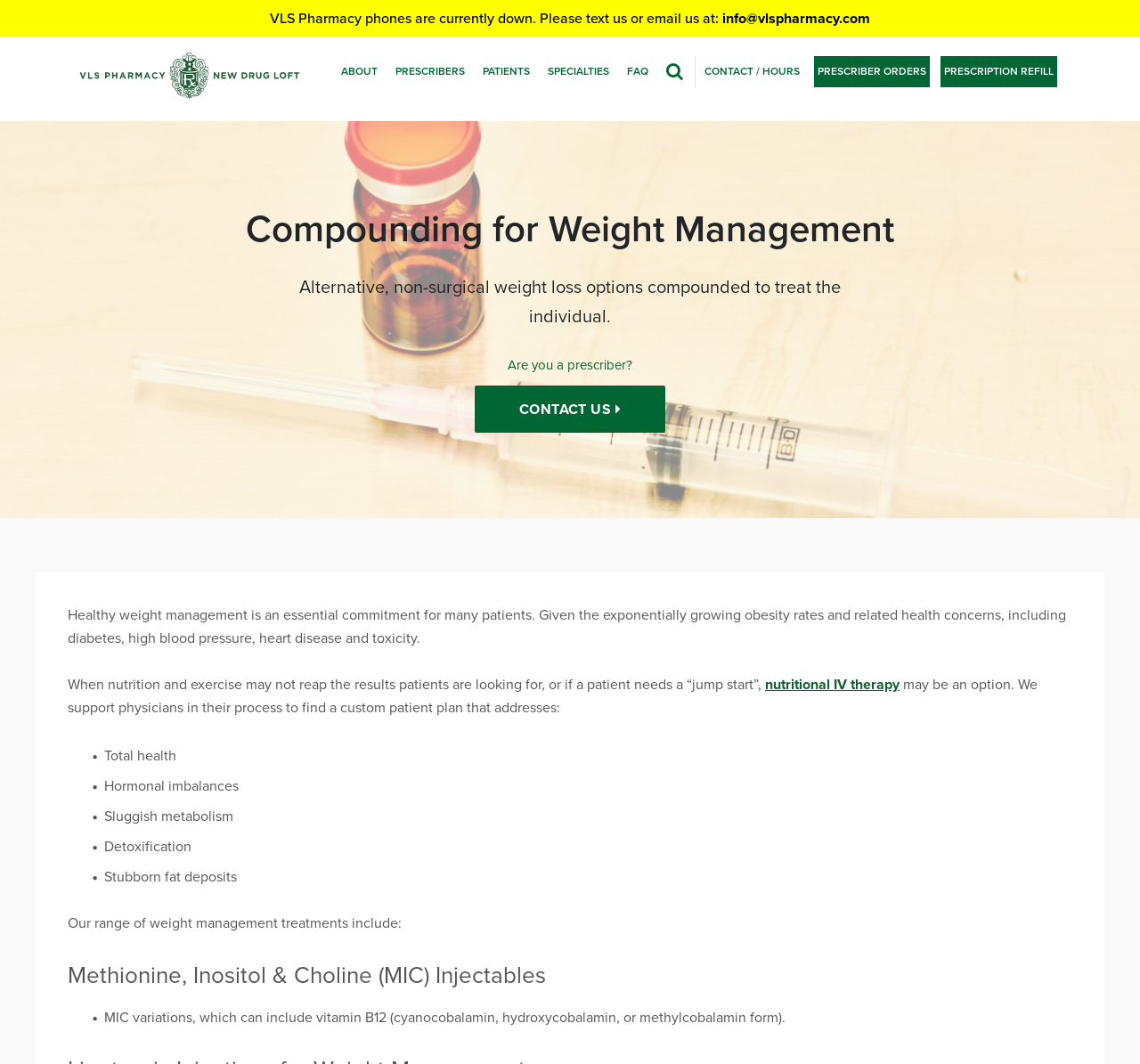Provide a thorough description of this webpage.

The webpage is about compounding for weight management and fat reduction, with a focus on non-surgical alternative treatments. At the top, there is a notice about the pharmacy's phones being down, with an email address and a call to action to text or email. Below this, there is a logo image with a link to "New Drug Loft and VLS Pharmacy". 

To the right of the logo, there is a navigation menu with links to "ABOUT", "PRESCRIBERS", "PATIENTS", "SPECIALTIES", "FAQ", an empty link, "CONTACT / HOURS", "PRESCRIBER ORDERS", and "PRESCRIPTION REFILL". 

Below the navigation menu, there is a heading "Compounding for Weight Management" followed by a paragraph of text describing alternative, non-surgical weight loss options. 

To the right of this paragraph, there is a call to action for prescribers, with a link to "CONTACT US". Below this, there is a section of text discussing the importance of healthy weight management, the growing obesity rates, and related health concerns. 

This section is followed by a paragraph describing the use of nutritional IV therapy as an option for patients who need a "jump start" or when nutrition and exercise are not effective. 

Below this, there is a list of health concerns that can be addressed, including total health, hormonal imbalances, sluggish metabolism, detoxification, and stubborn fat deposits. 

Finally, there is a section describing the range of weight management treatments offered, including Methionine, Inositol & Choline (MIC) Injectables, with a detailed description of MIC variations.